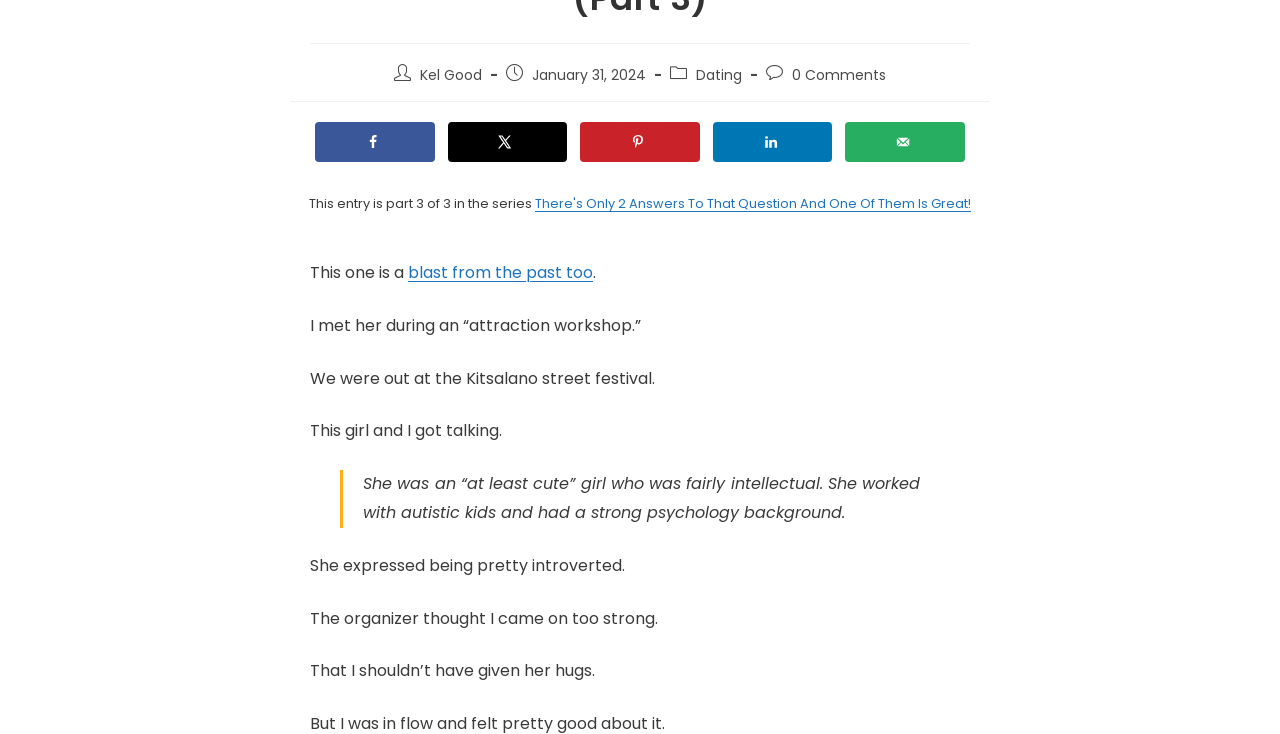Can you find the bounding box coordinates of the area I should click to execute the following instruction: "Share on LinkedIn"?

[0.557, 0.166, 0.65, 0.221]